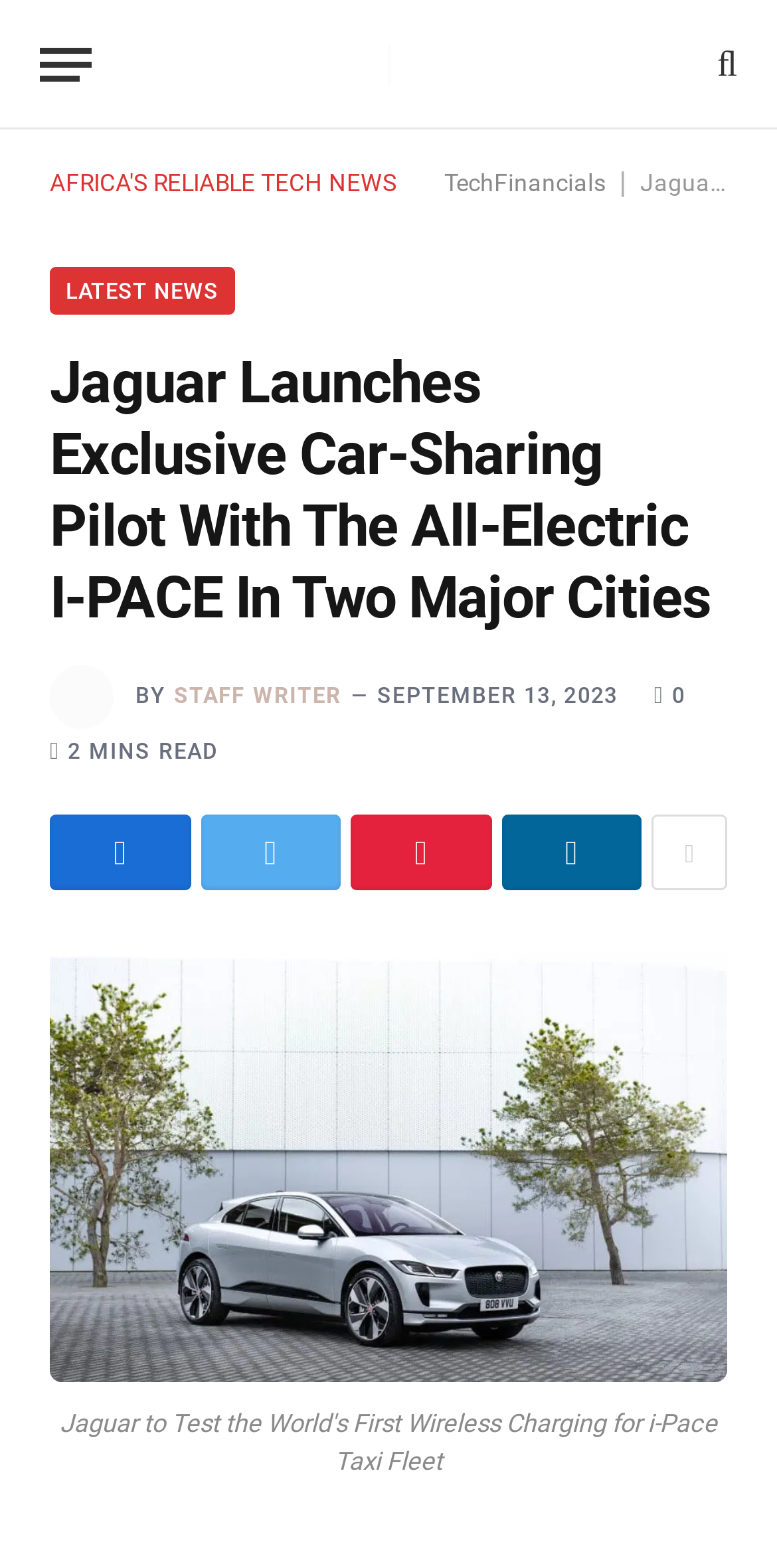What is the brand mentioned in the article?
Using the image provided, answer with just one word or phrase.

Jaguar